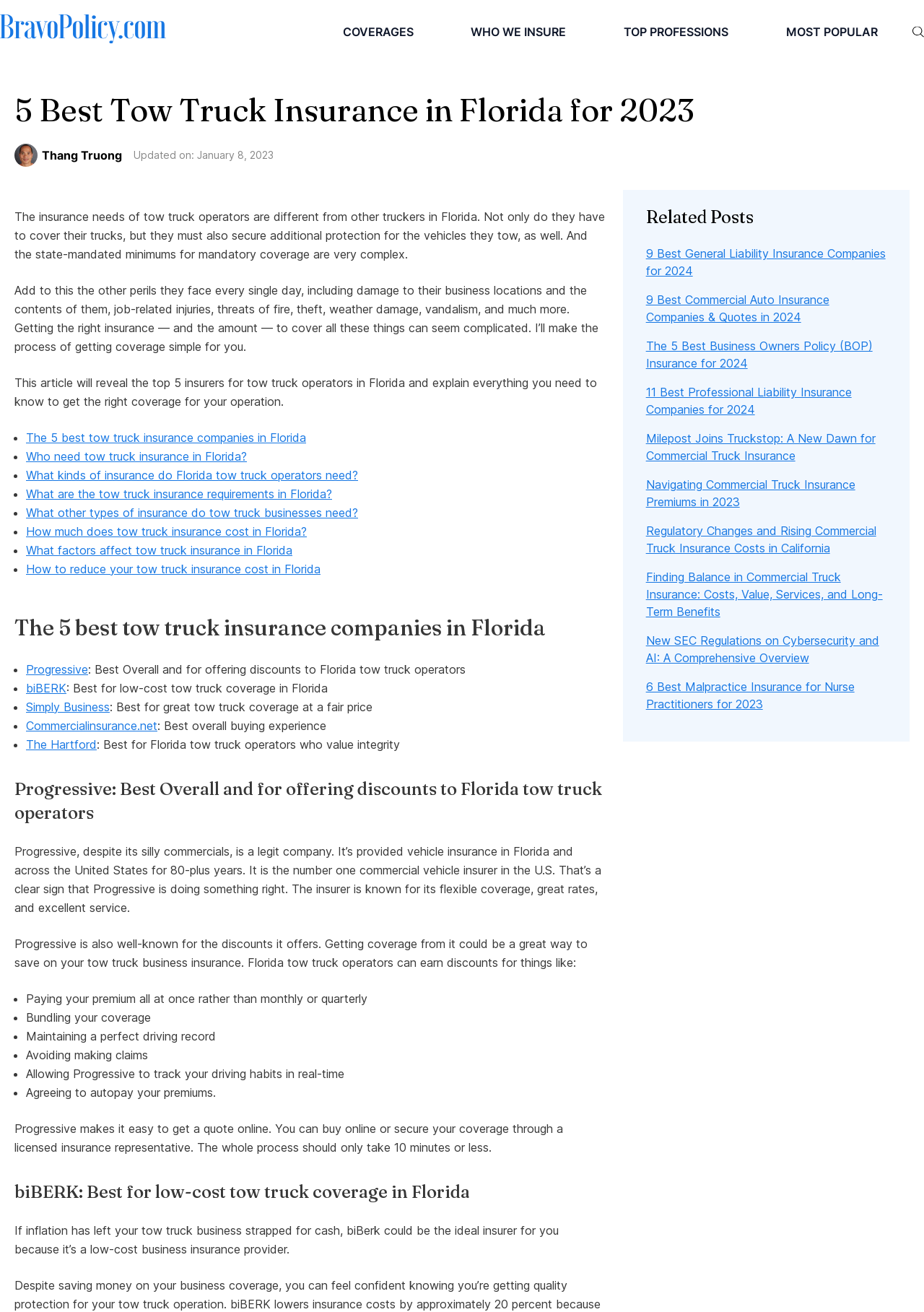Using the webpage screenshot, locate the HTML element that fits the following description and provide its bounding box: "Elizabeth Waterstraat".

None